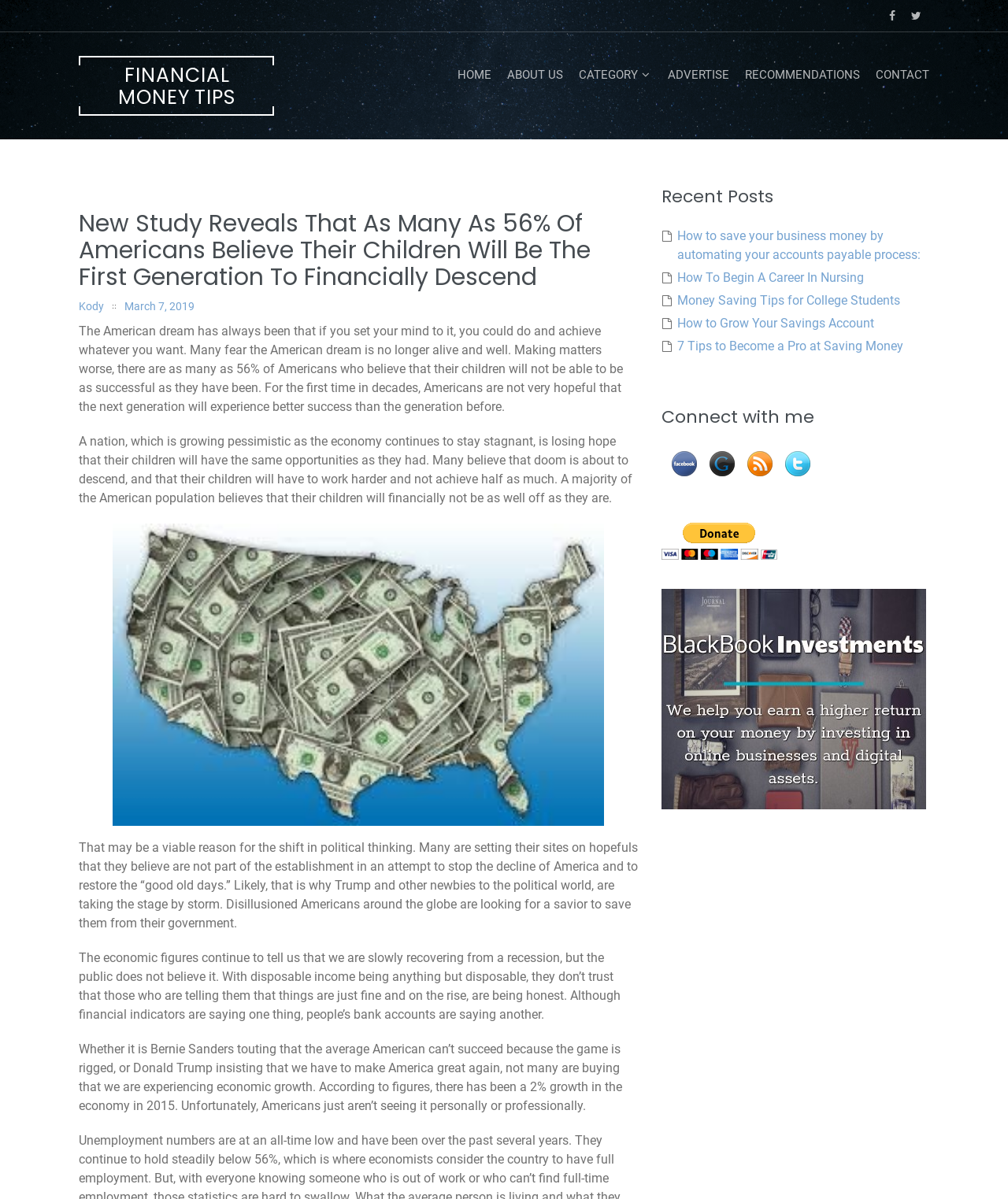What is the category of the article?
Give a detailed and exhaustive answer to the question.

The category of the article can be inferred from the link 'CATEGORY' which is located in the top navigation bar of the webpage. This link is likely a category page, and since the article is about the American dream and financial decline, it is likely categorized under 'Financial'.